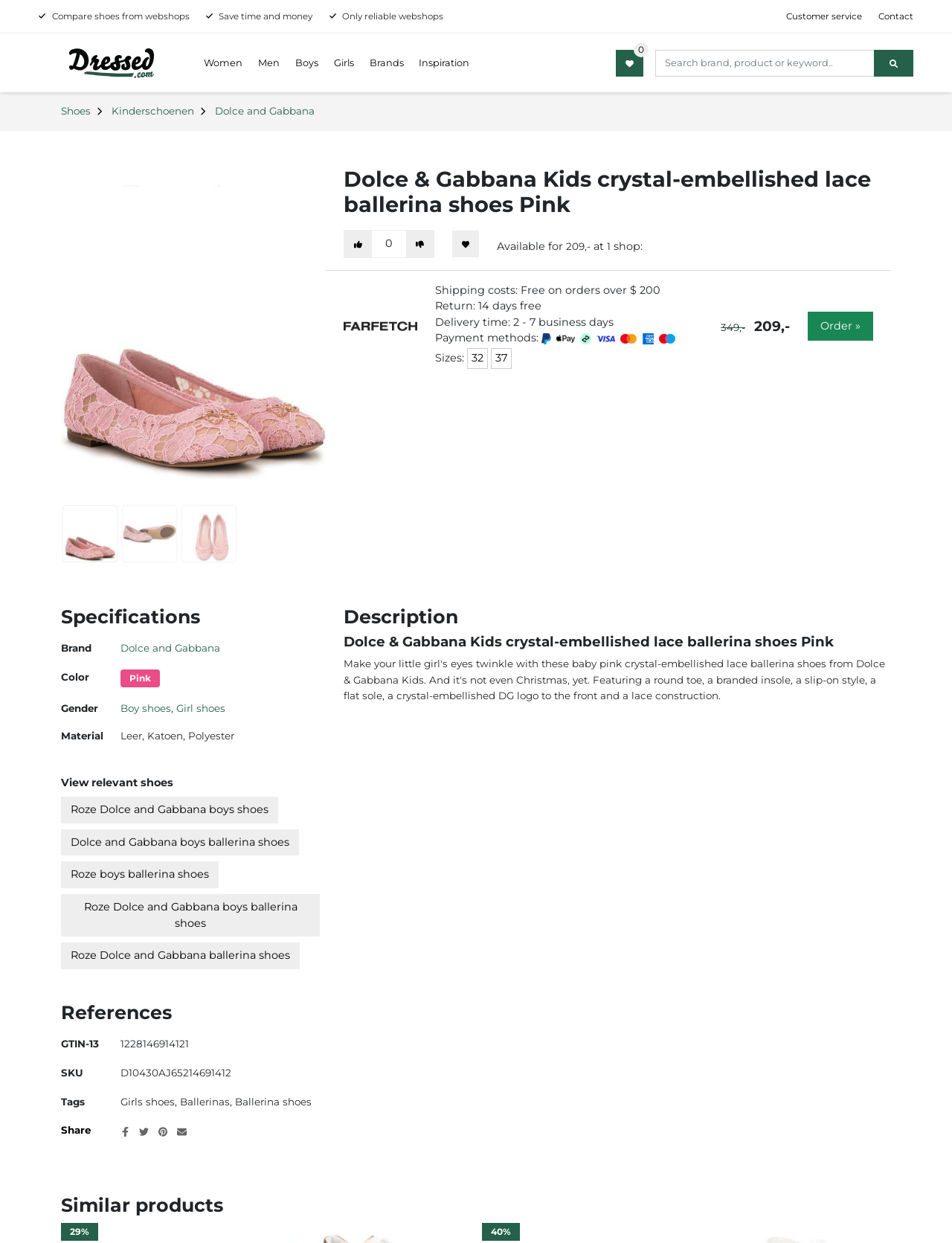Determine the bounding box coordinates of the section I need to click to execute the following instruction: "Order the Dolce & Gabbana Kids crystal-embellished lace ballerina shoes". Provide the coordinates as four float numbers between 0 and 1, i.e., [left, top, right, bottom].

[0.848, 0.251, 0.917, 0.274]